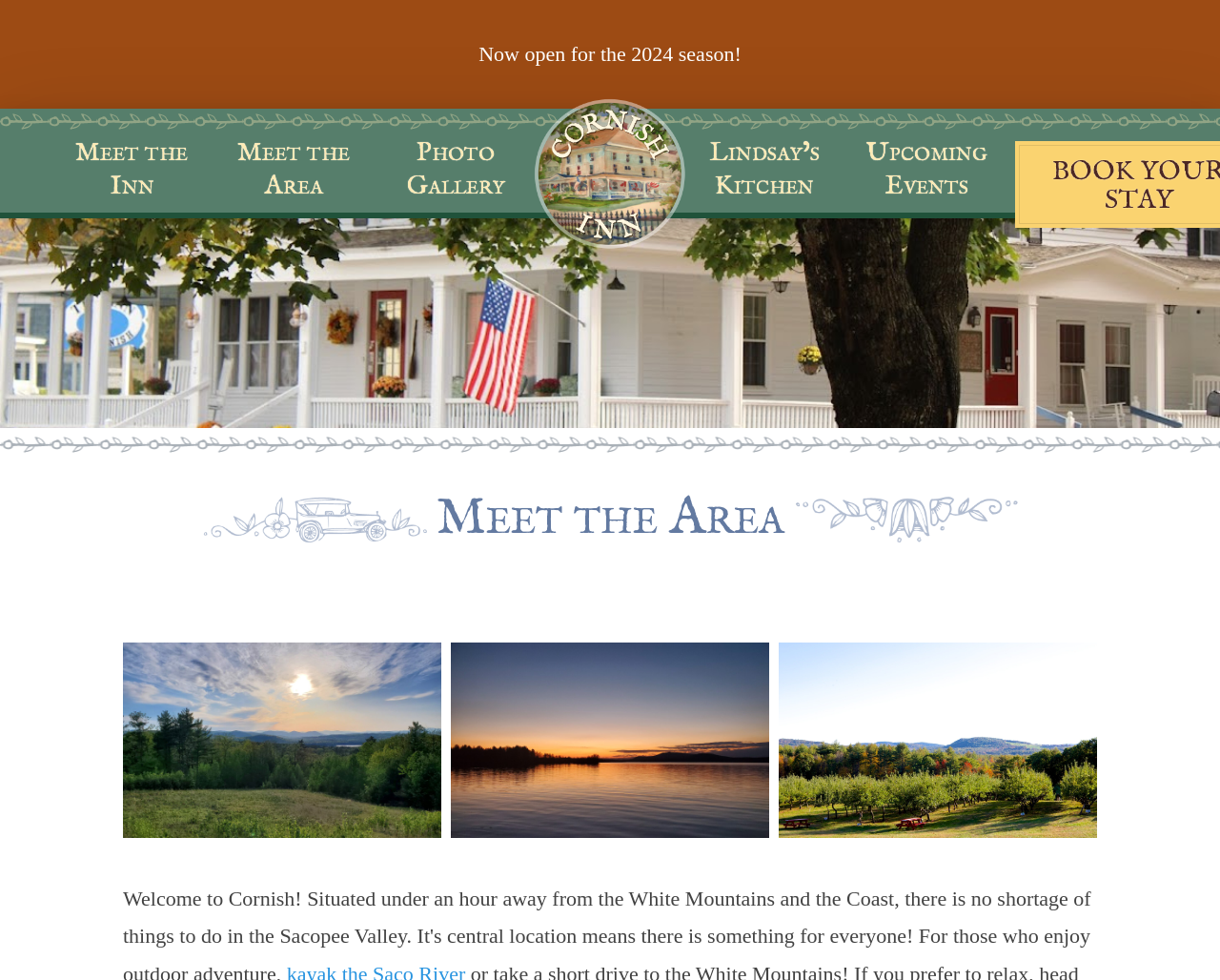How many images are there in the 'Meet the Area' section?
Your answer should be a single word or phrase derived from the screenshot.

3